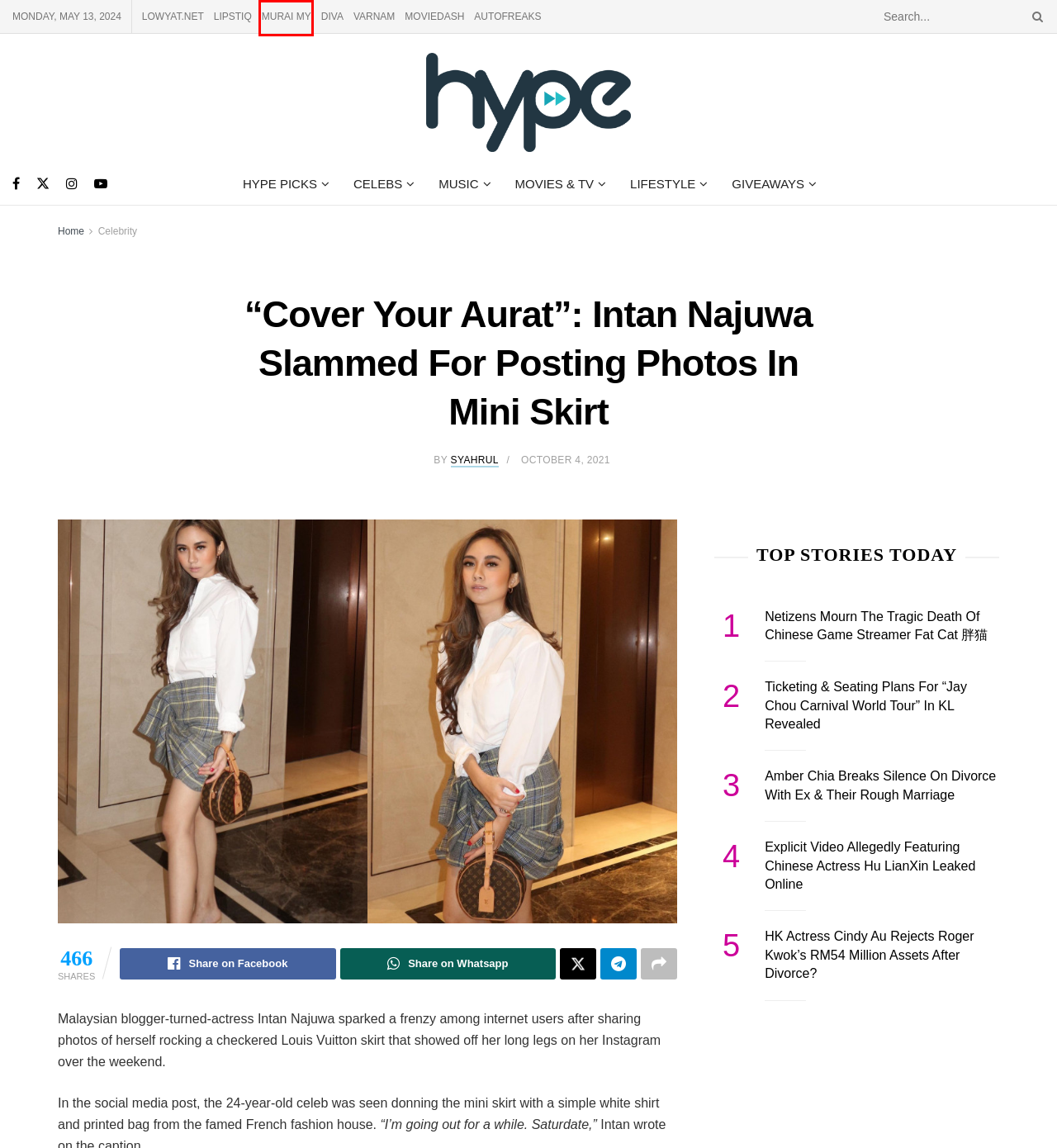You are presented with a screenshot of a webpage that includes a red bounding box around an element. Determine which webpage description best matches the page that results from clicking the element within the red bounding box. Here are the candidates:
A. Murai MY | Berita Selebriti Malaysia
B. Celebrity Archives - Hype MY
C. Ticketing & Seating Plans For "Jay Chou Carnival World Tour” In KL Revealed - Hype MY
D. Netizens Mourn The Tragic Death Of Chinese Game Streamer Fat Cat 胖猫 - Hype MY
E. Varnam MY - The Malaysian Indian Heartbeat
F. Hype Picks Archives - Hype MY
G. HK Actress Cindy Au Rejects Roger Kwok's RM54 Million Assets After Divorce? - Hype MY
H. Music Archives - Hype MY

A